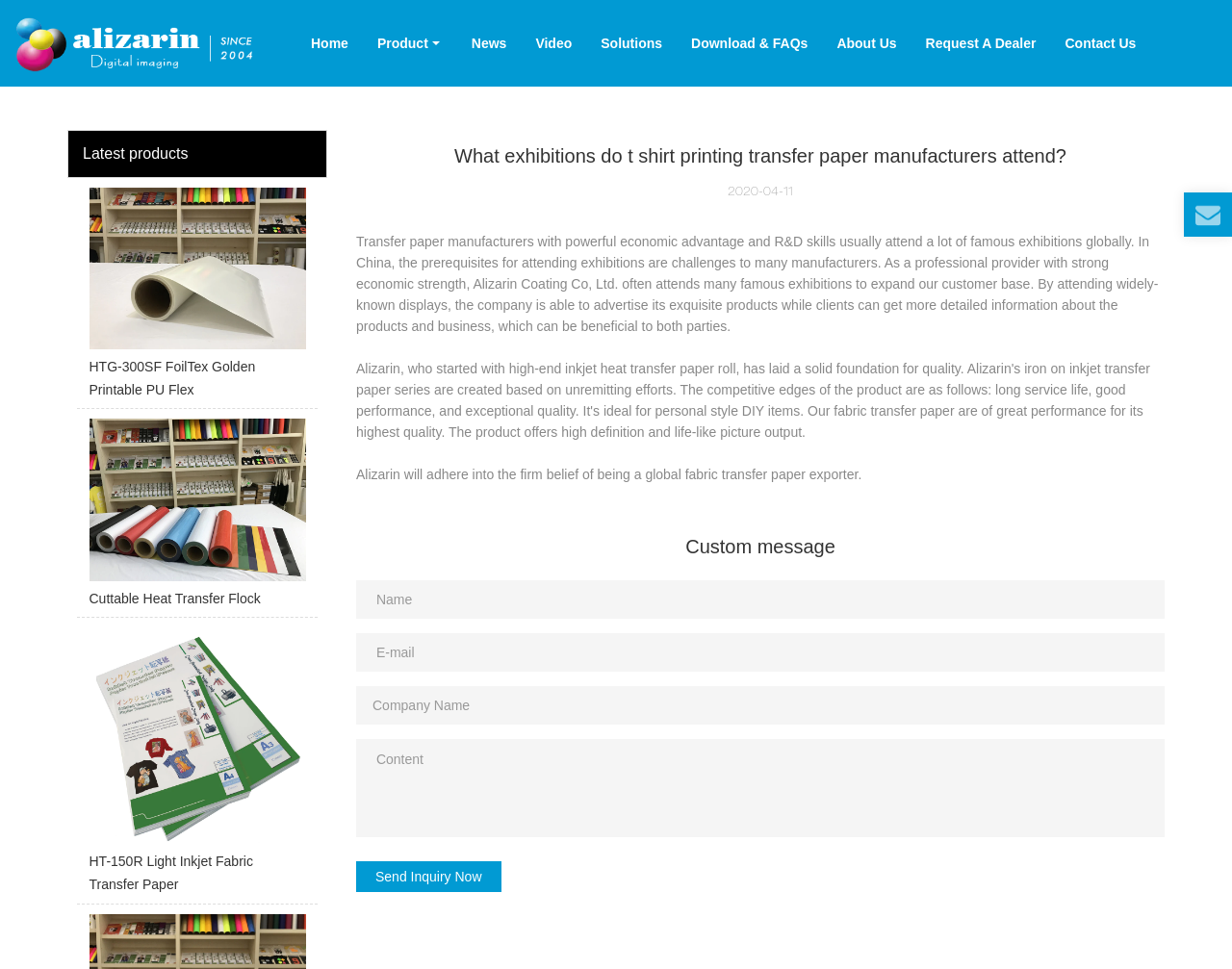Give a one-word or one-phrase response to the question:
What is the purpose of the textboxes on the webpage?

To send an inquiry